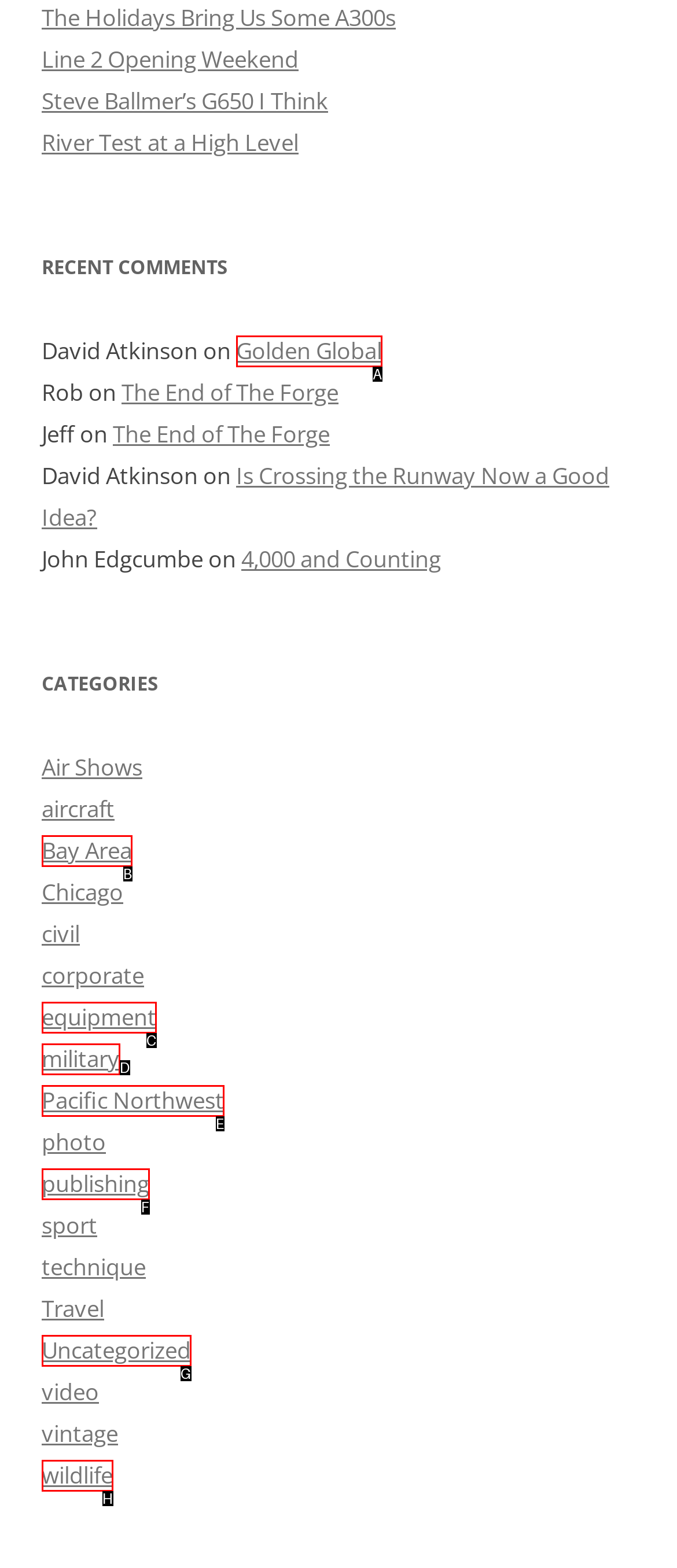From the provided choices, determine which option matches the description: equipment. Respond with the letter of the correct choice directly.

C